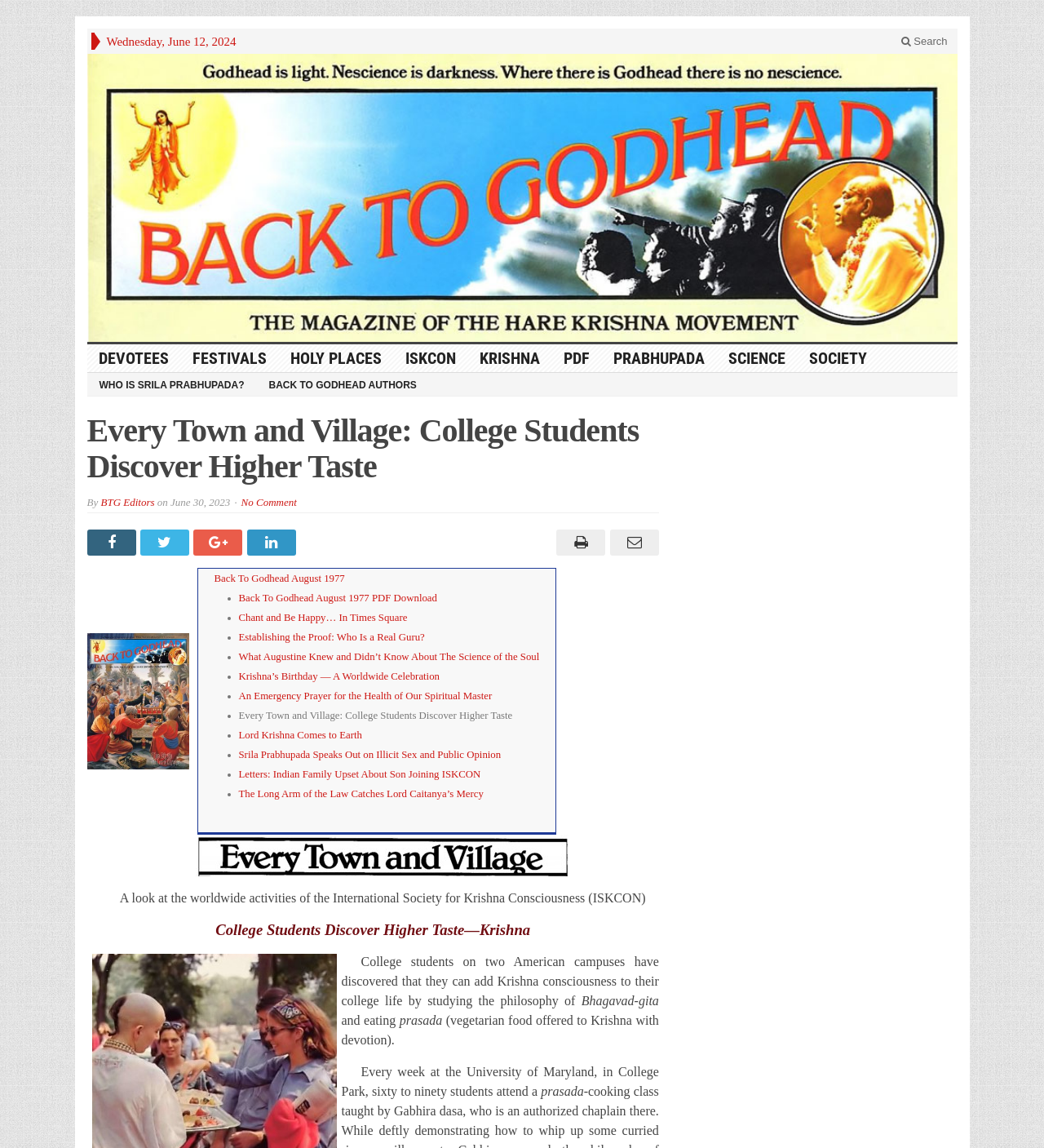Can you show the bounding box coordinates of the region to click on to complete the task described in the instruction: "Read the article about Every Town and Village"?

[0.083, 0.36, 0.631, 0.422]